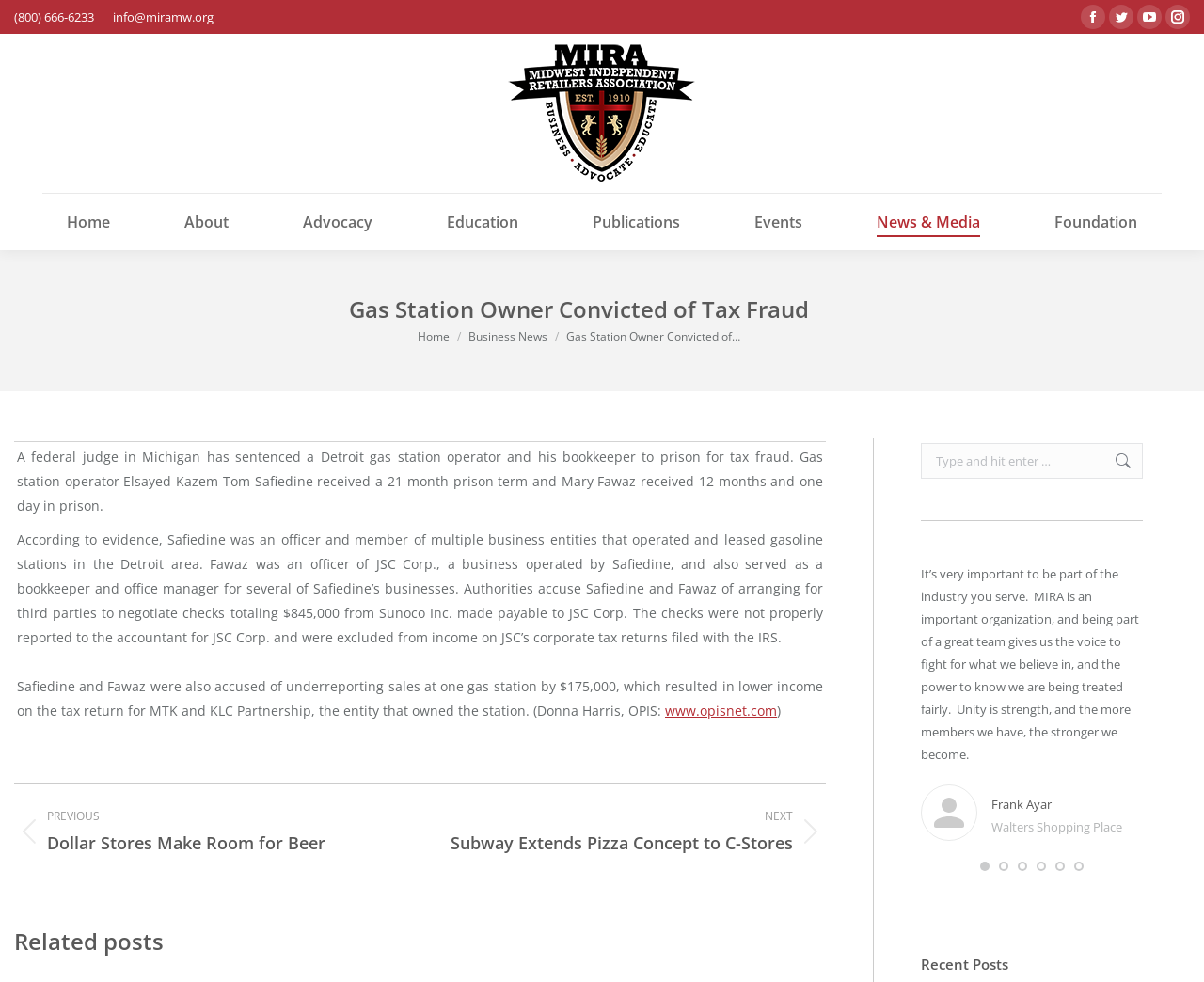Please identify the bounding box coordinates of the element that needs to be clicked to perform the following instruction: "Go to Home page".

[0.055, 0.213, 0.091, 0.239]